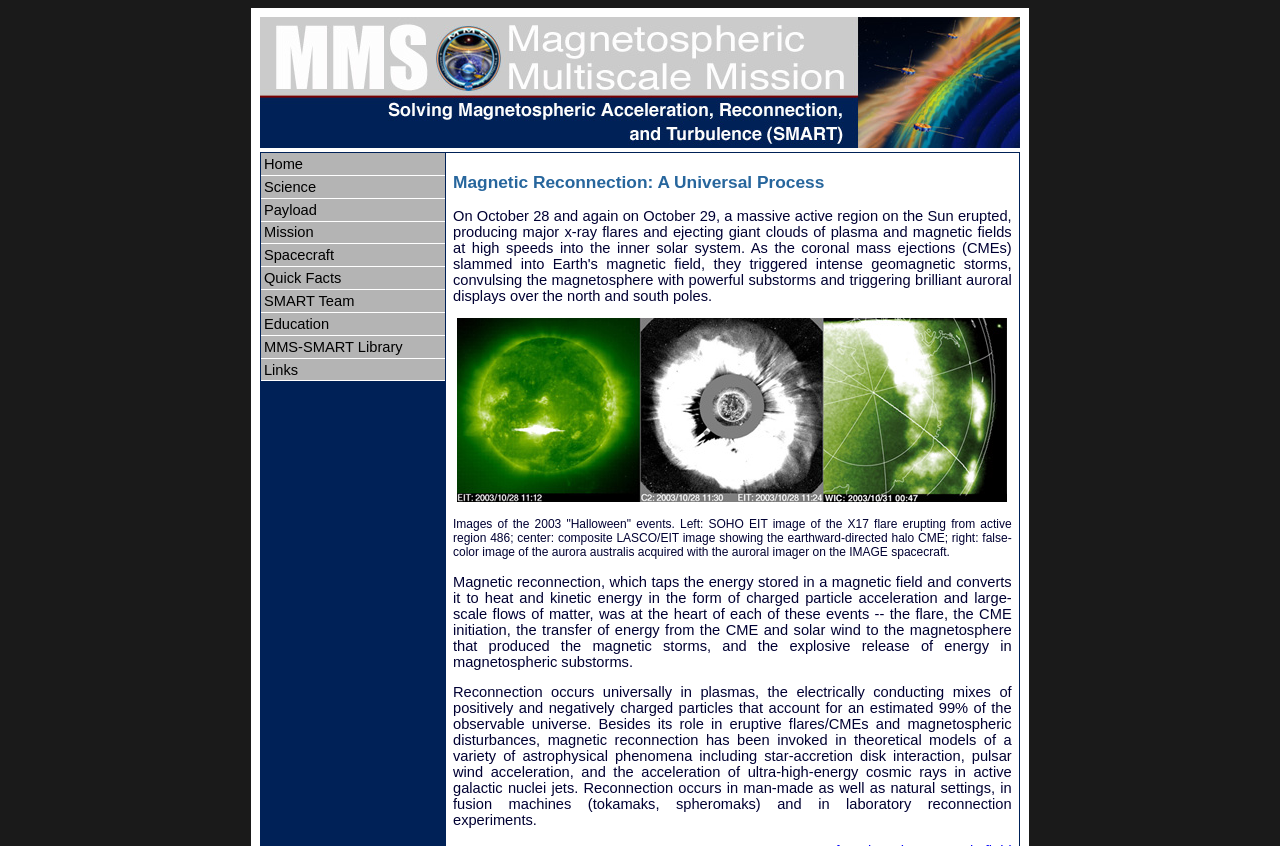Answer the question using only a single word or phrase: 
What is the purpose of the MMS-SMART Library?

Unknown